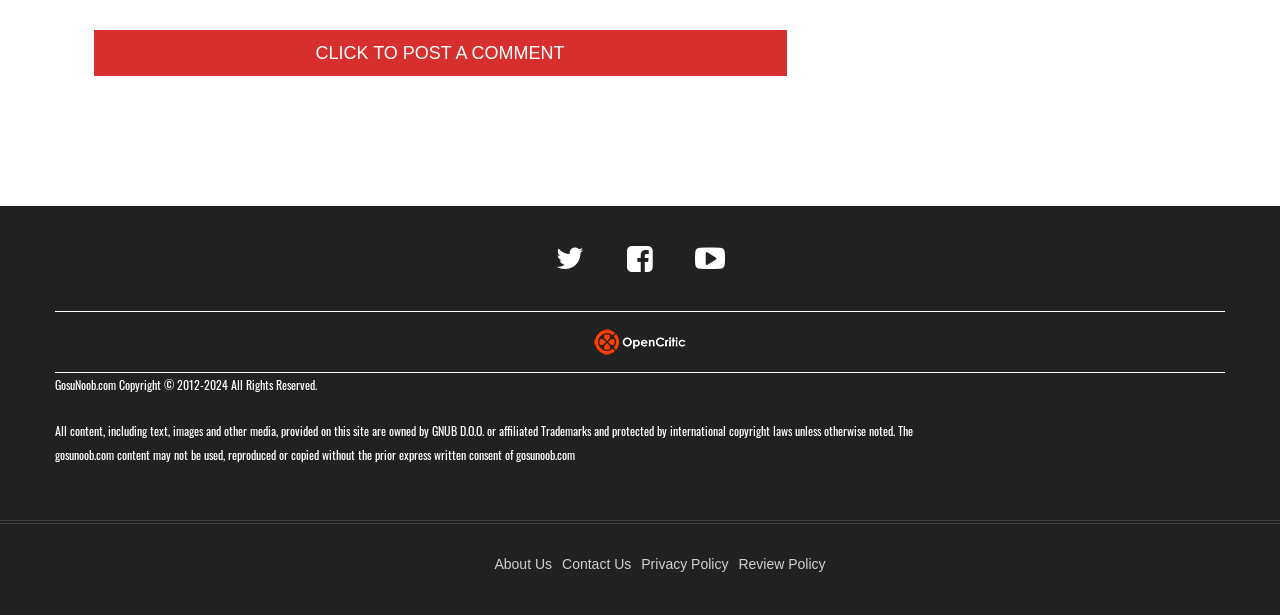Please provide the bounding box coordinates for the element that needs to be clicked to perform the instruction: "View Contact Us". The coordinates must consist of four float numbers between 0 and 1, formatted as [left, top, right, bottom].

[0.439, 0.904, 0.493, 0.93]